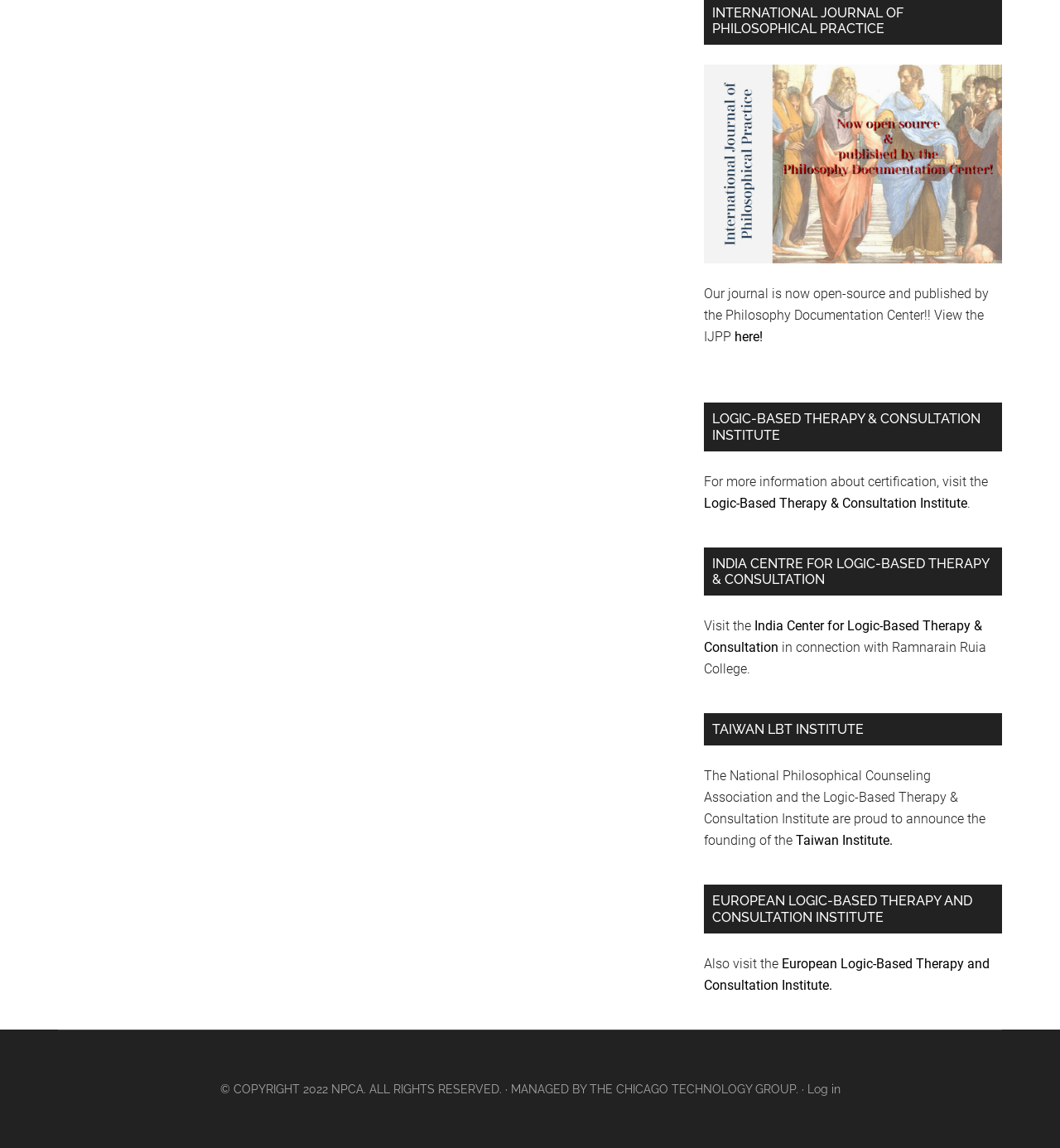Using the webpage screenshot and the element description here!, determine the bounding box coordinates. Specify the coordinates in the format (top-left x, top-left y, bottom-right x, bottom-right y) with values ranging from 0 to 1.

[0.693, 0.287, 0.72, 0.3]